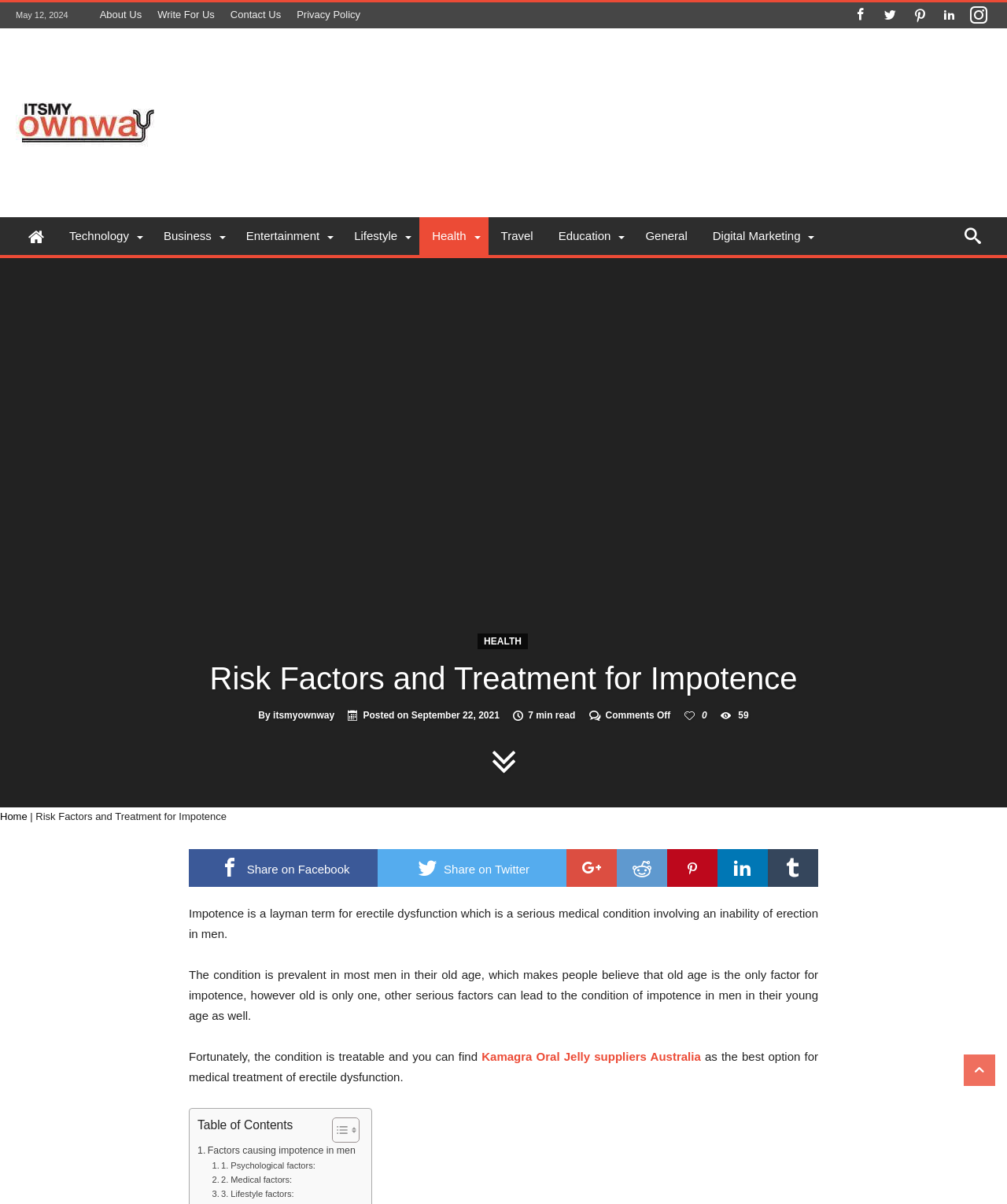Pinpoint the bounding box coordinates of the element to be clicked to execute the instruction: "Click on About Us".

[0.091, 0.002, 0.149, 0.023]